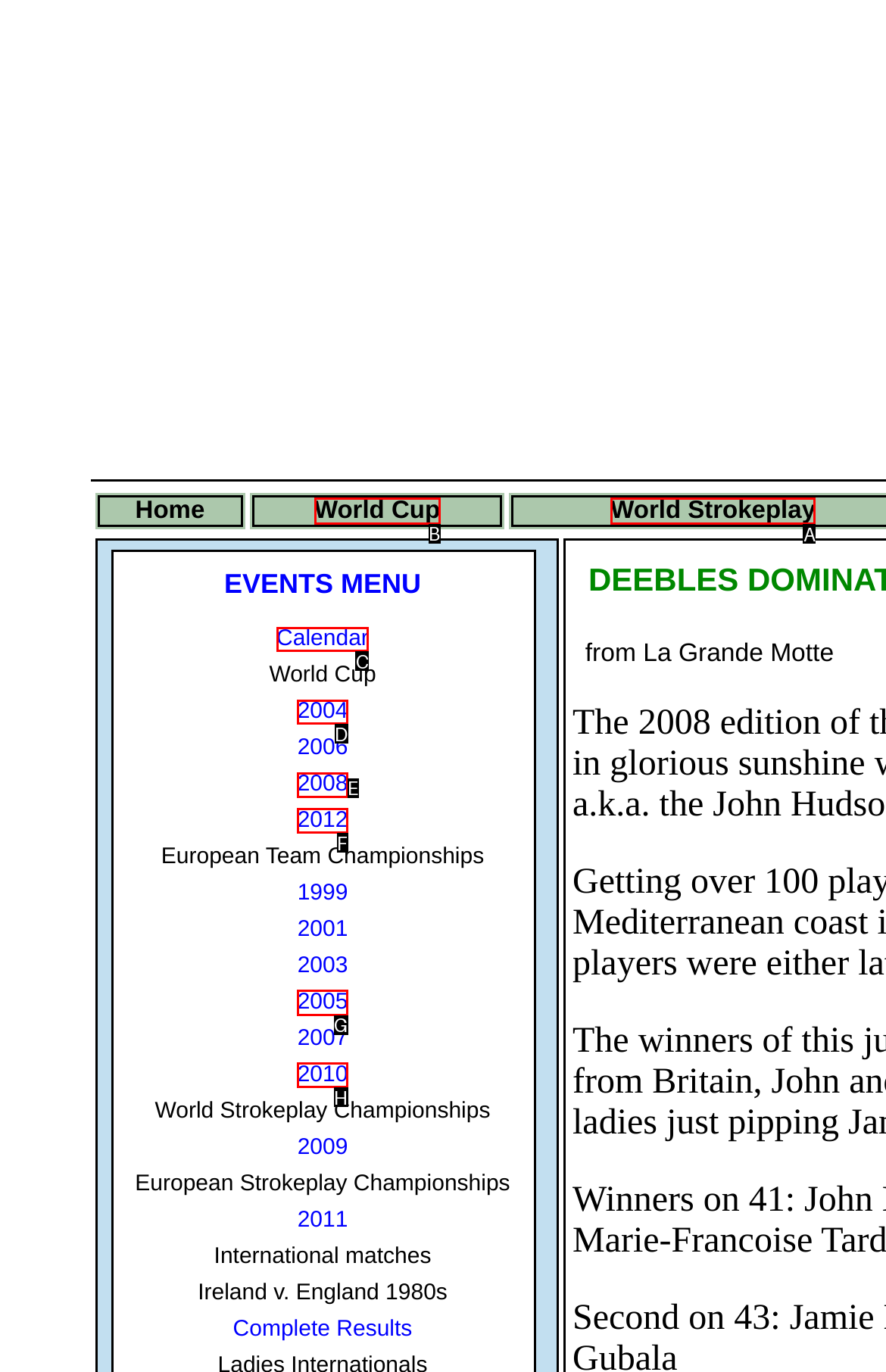Indicate which UI element needs to be clicked to fulfill the task: View World Cup news
Answer with the letter of the chosen option from the available choices directly.

B